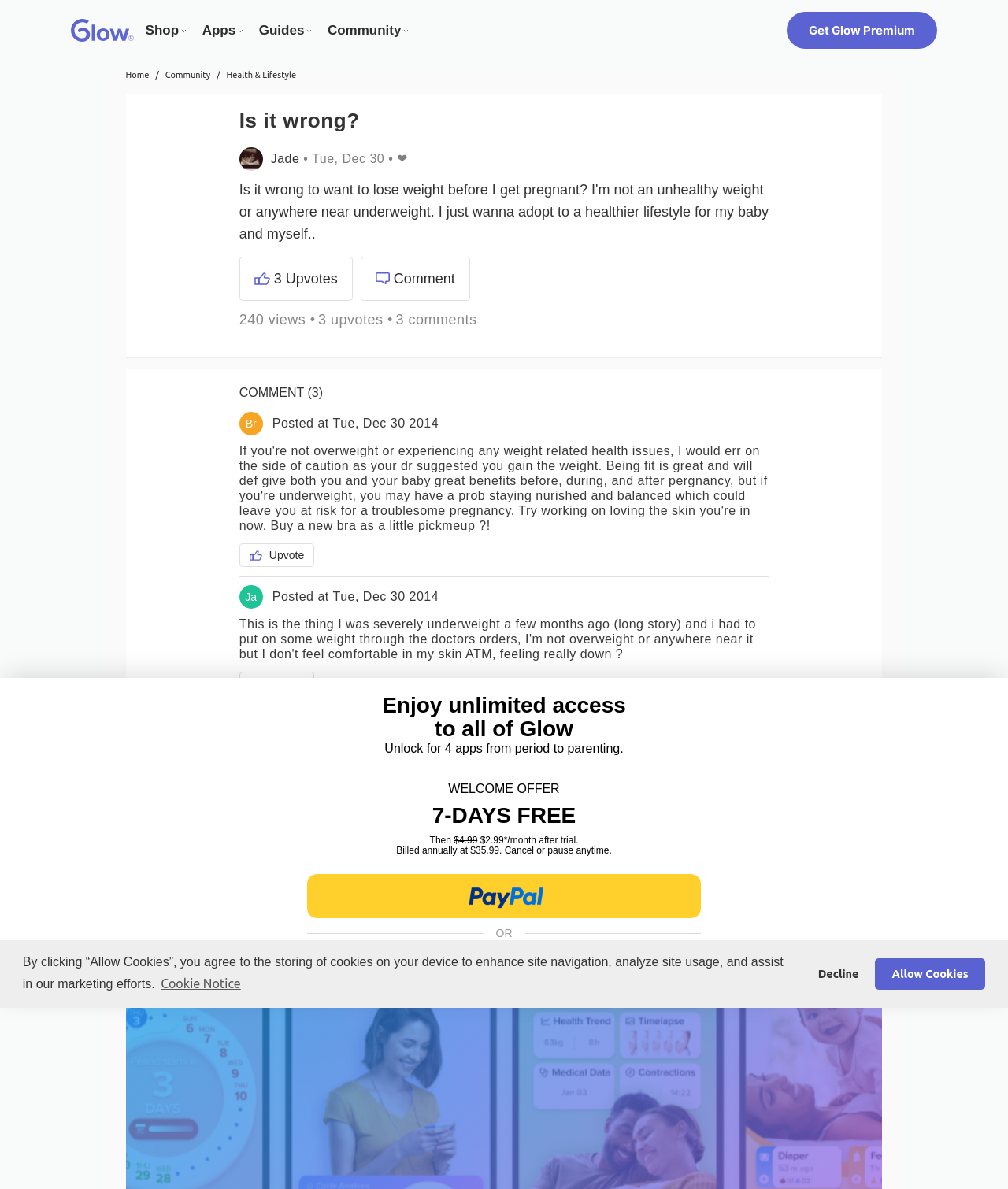Provide the bounding box coordinates of the UI element this sentence describes: "Comment".

[0.358, 0.216, 0.466, 0.253]